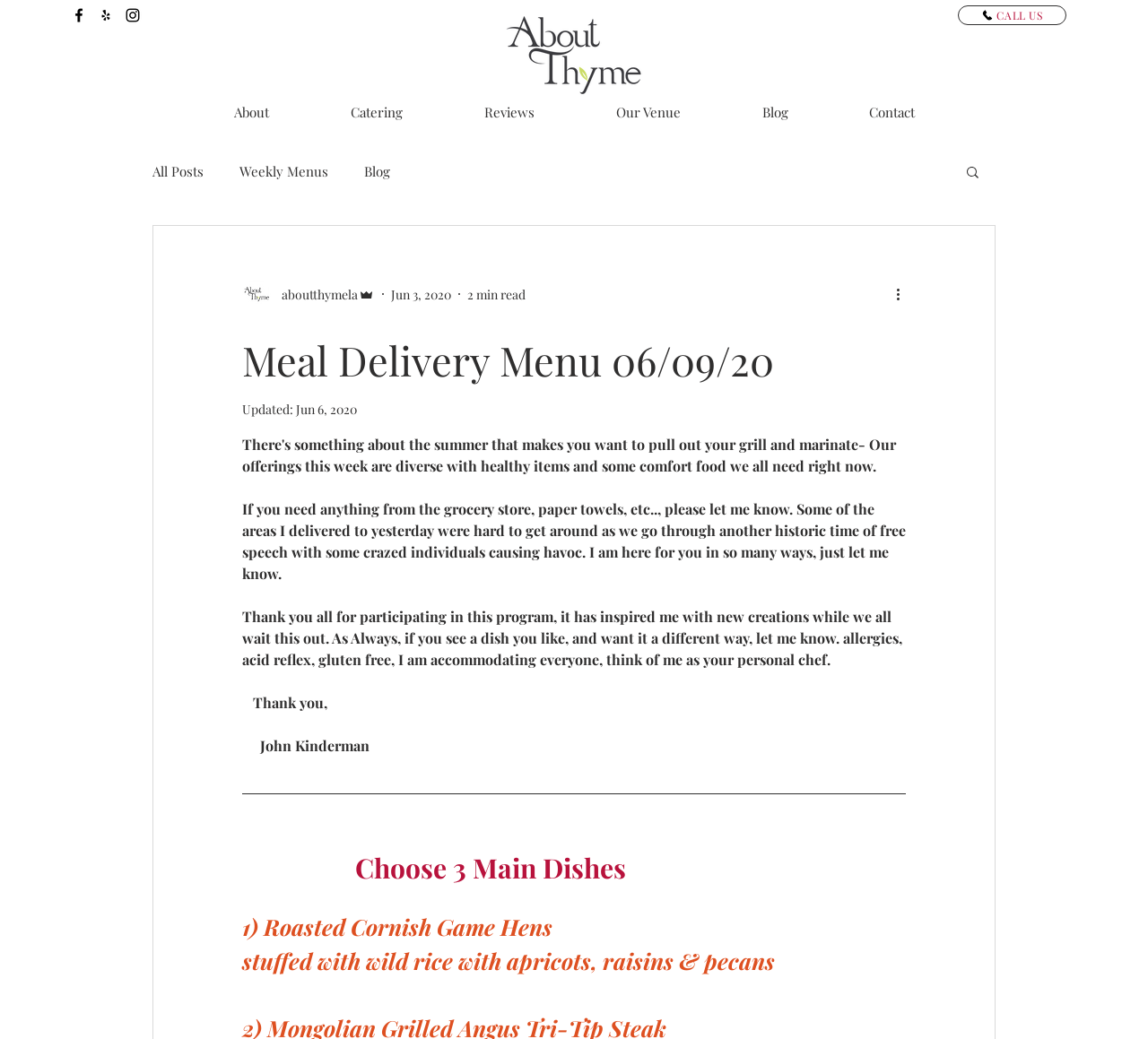Please locate the clickable area by providing the bounding box coordinates to follow this instruction: "Search for something".

[0.84, 0.158, 0.855, 0.176]